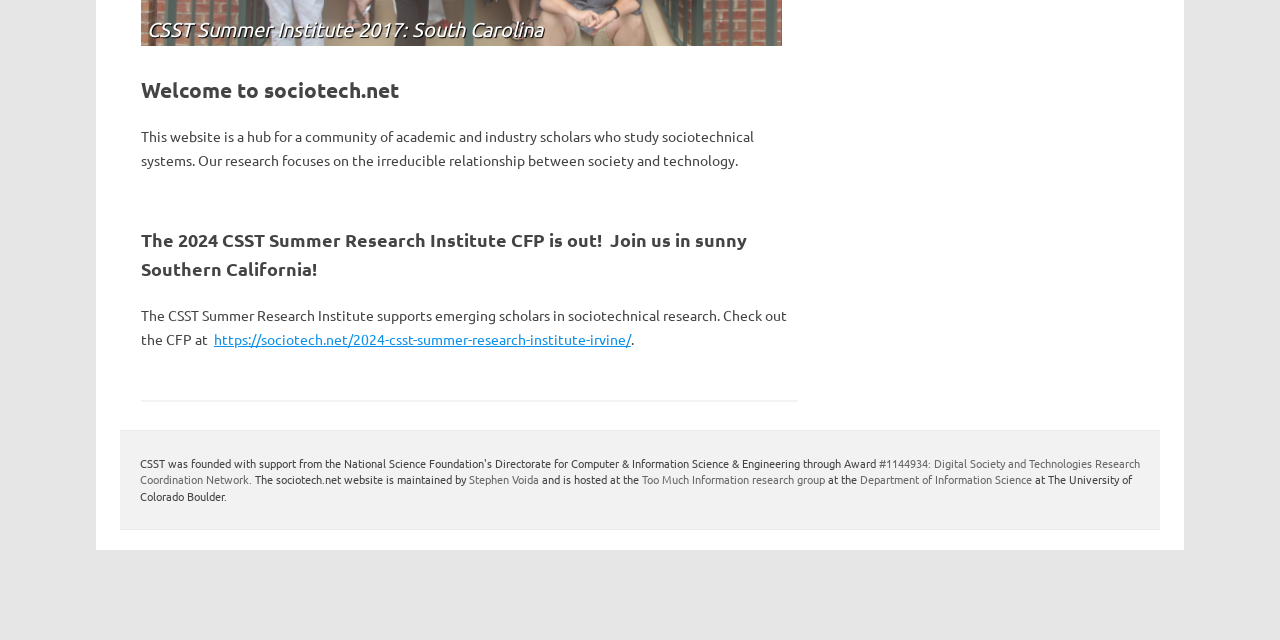Identify the bounding box of the HTML element described here: "Too Much Information research group". Provide the coordinates as four float numbers between 0 and 1: [left, top, right, bottom].

[0.502, 0.737, 0.645, 0.762]